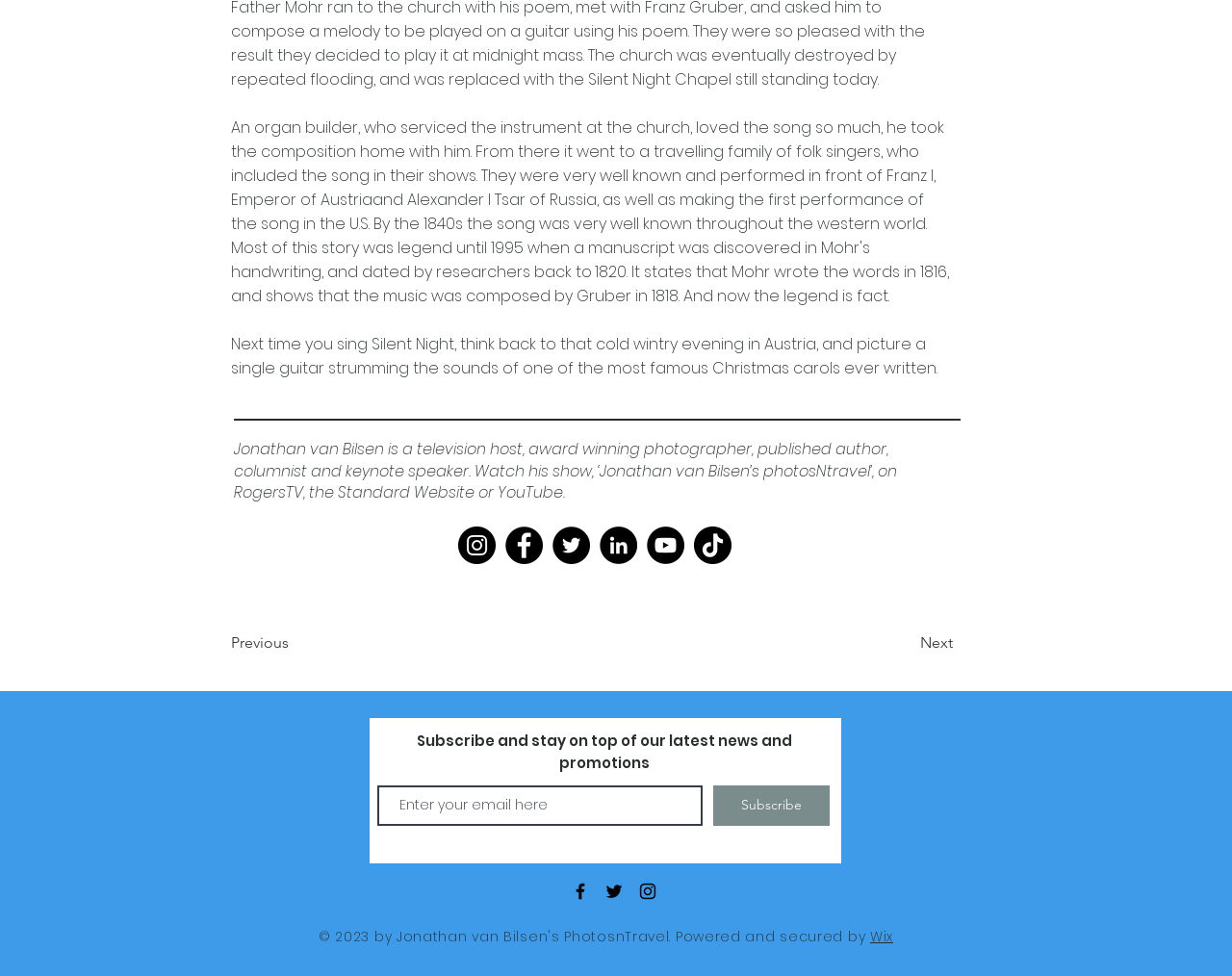How many social media platforms are listed in the 'Social Bar' section?
We need a detailed and meticulous answer to the question.

The 'Social Bar' section contains links to Instagram, Facebook, Twitter, LinkedIn, YouTube, and TikTok, which are 6 social media platforms.